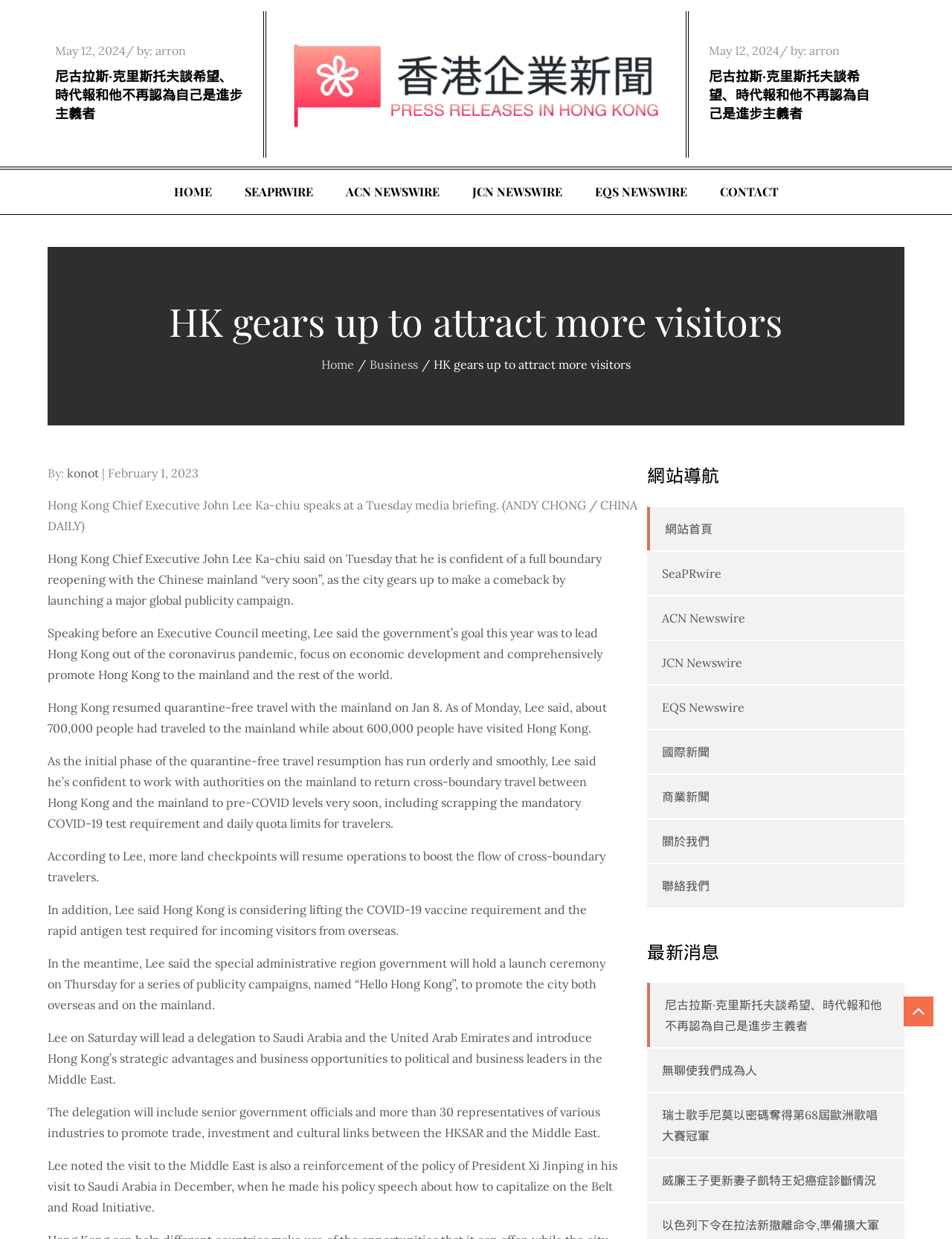Your task is to find and give the main heading text of the webpage.

Hong Kong PR